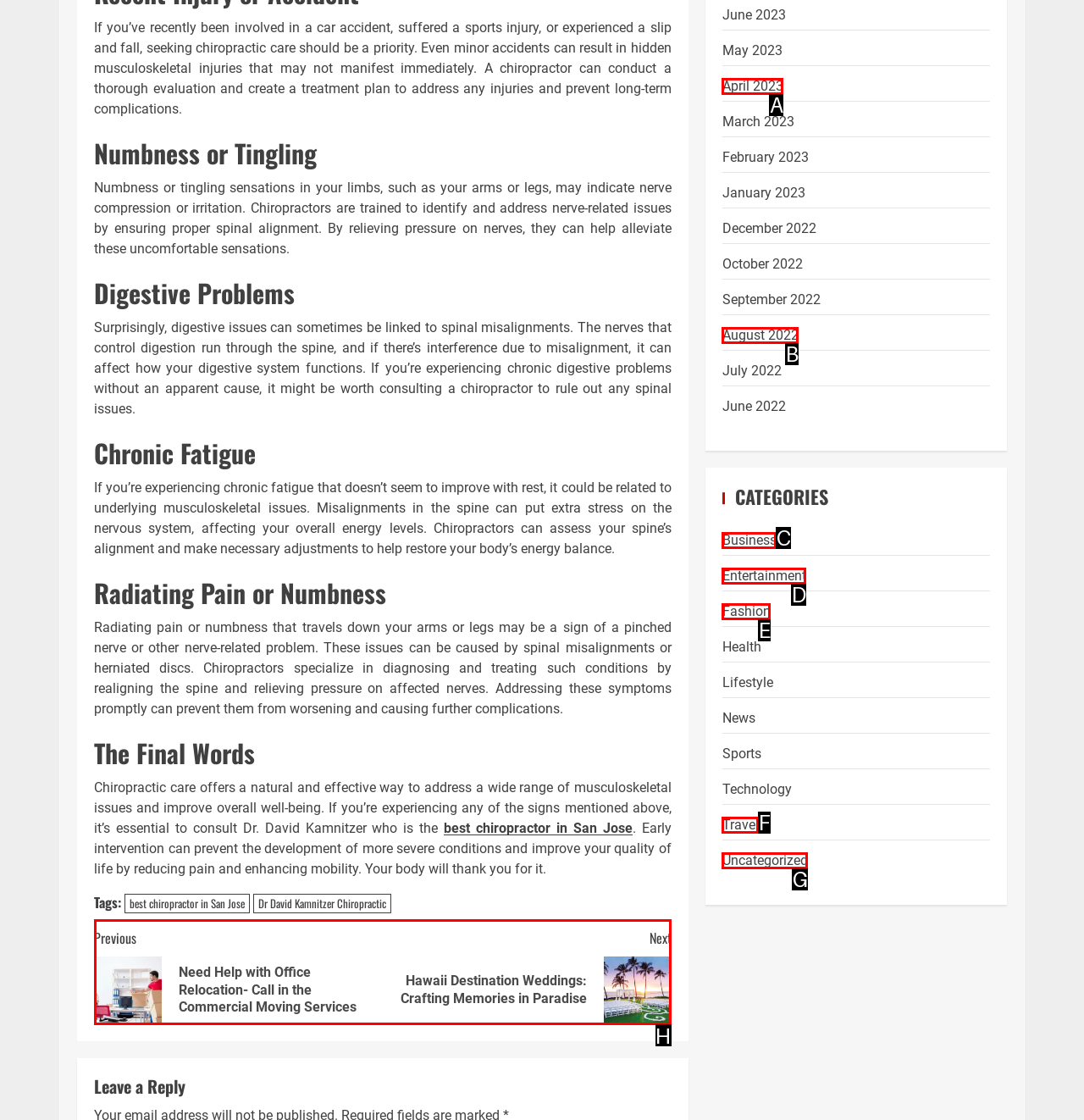Select the proper UI element to click in order to perform the following task: Click on 'Continue Reading'. Indicate your choice with the letter of the appropriate option.

H